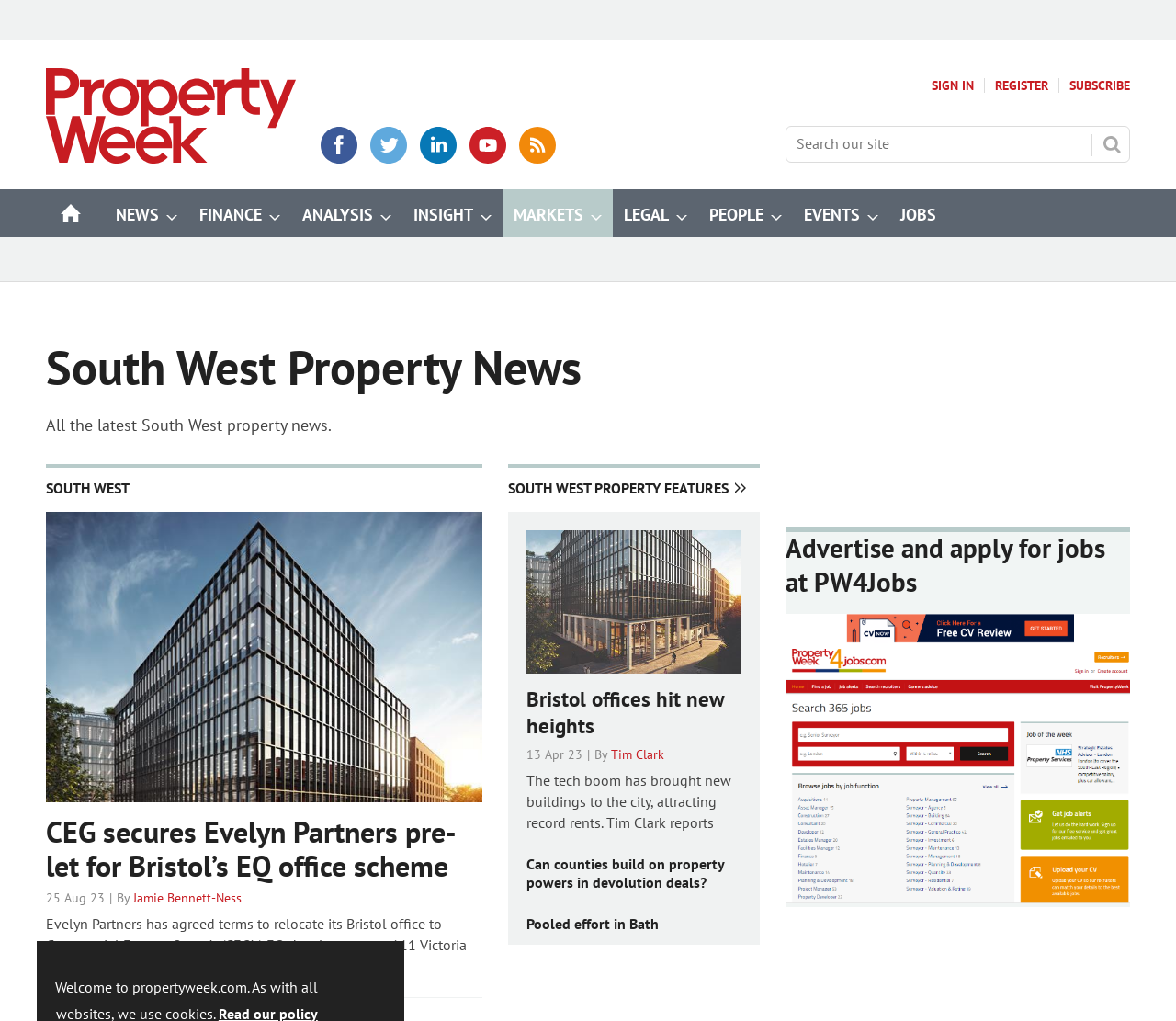Generate a comprehensive description of the webpage.

This webpage is about Property Week, a platform that provides the latest property news, market reports, and analysis from the South West of England. At the top, there is a header section with links to 'Property Week', social media links, and a search bar. Below the header, there are three prominent links: 'SIGN IN', 'REGISTER', and 'SUBSCRIBE'.

The main navigation menu is divided into five sections: 'HOME', 'NEWS', 'FINANCE', 'ANALYSIS', and 'INSIGHT'. Each section has a dropdown menu with multiple sub-links, which are not visible by default. The 'NEWS' section has sub-links related to various topics such as Brexit, climate crisis, and property deals. The 'FINANCE' section has sub-links related to banks, lending, and property companies. The 'ANALYSIS' section has sub-links related to news analysis, residential and development, and data. The 'INSIGHT' section has sub-links related to in-depth articles and Q&A sessions.

The webpage also features a few news article links, including 'Good, cheap and fresh: pick any two', 'Property Week Digital Edition – 25 August 2023', and 'Ringfence alarm bells'. These links are not prominently displayed and are likely part of a larger news archive.

Overall, the webpage is designed to provide easy access to various sections of the Property Week platform, with a focus on news, finance, analysis, and insight related to the property market in the South West of England.